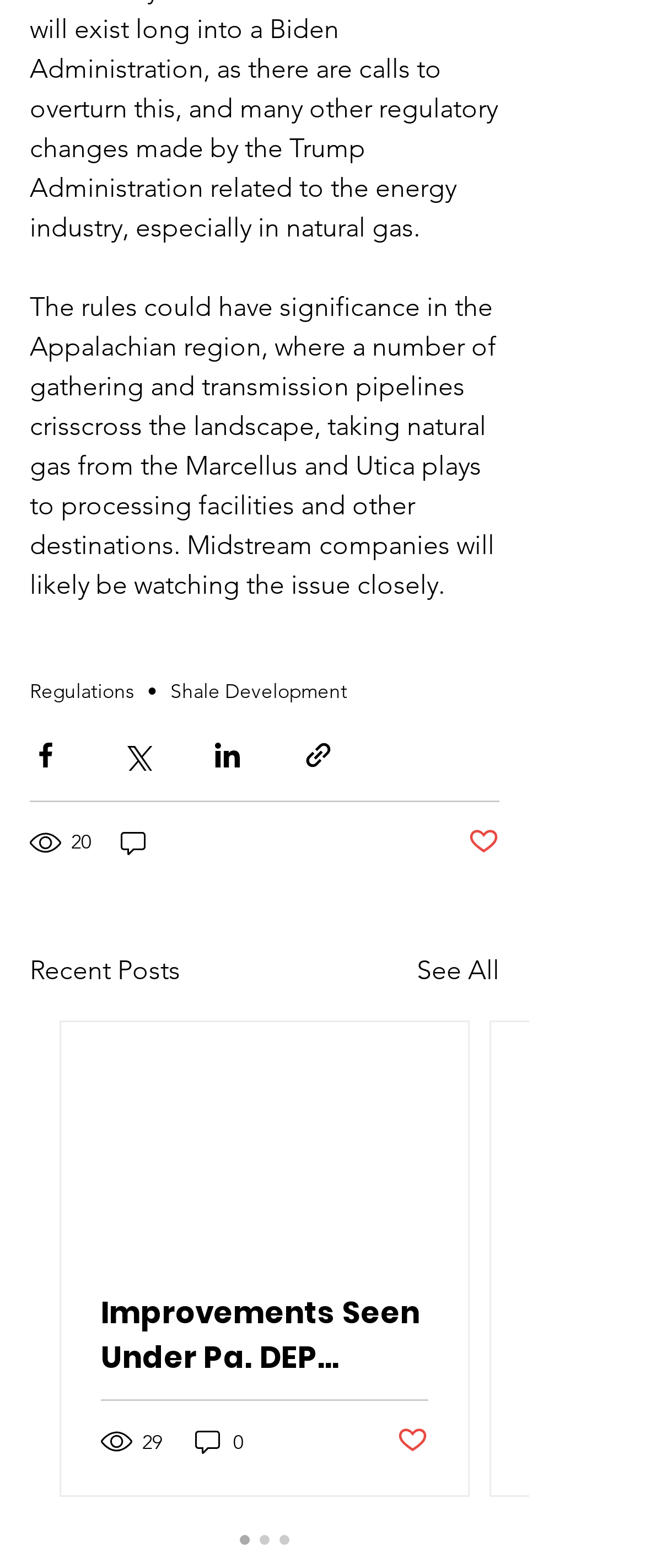Please find the bounding box coordinates of the element's region to be clicked to carry out this instruction: "Click the Shale Development link".

[0.264, 0.432, 0.538, 0.448]